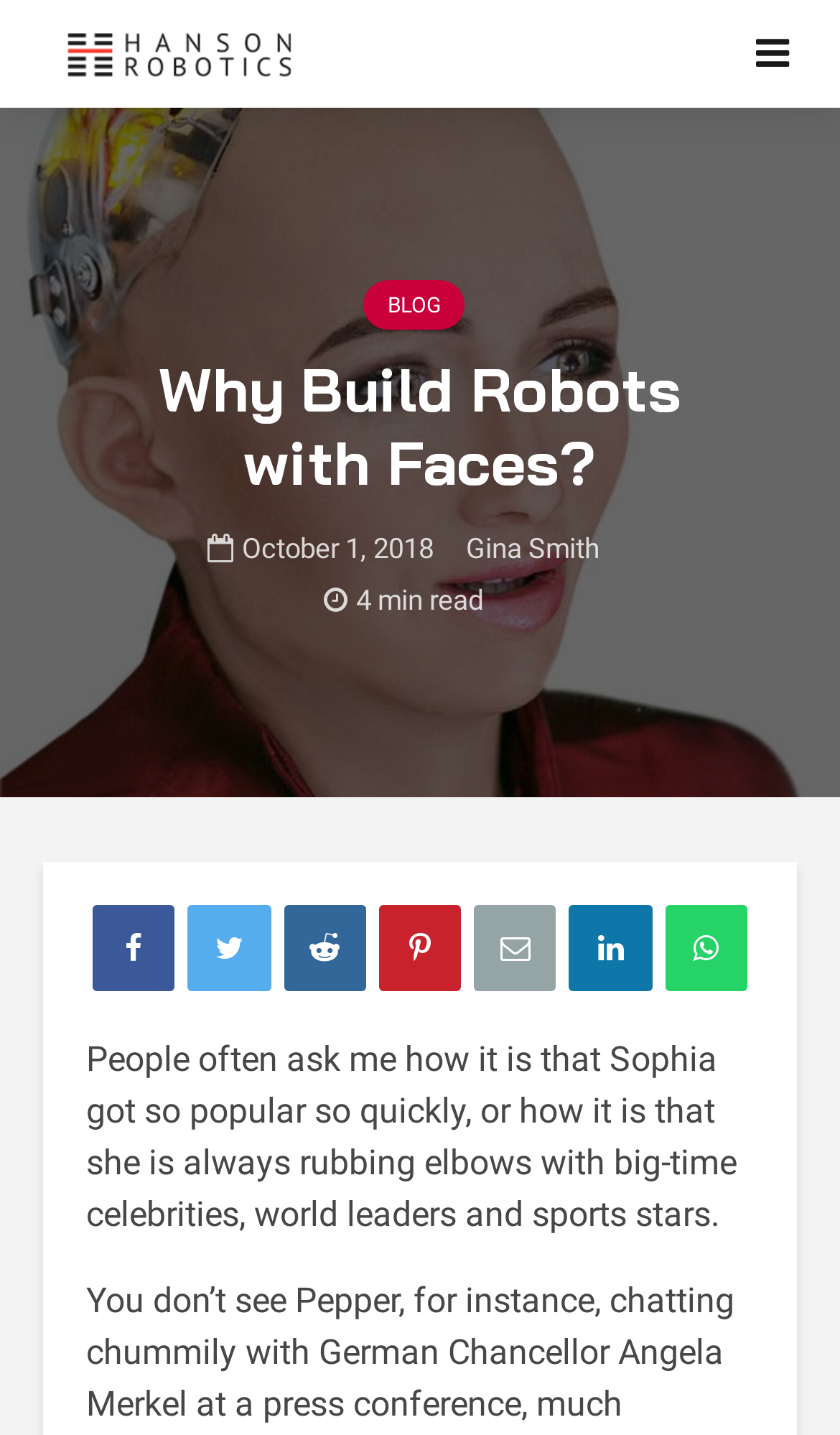What is the name of the robot in the image?
Answer the question in a detailed and comprehensive manner.

The image on the webpage shows a robot, and the OCR text associated with the image is 'Sophia the Robot, Hanson Robotics Limited', which indicates that the robot's name is Sophia.